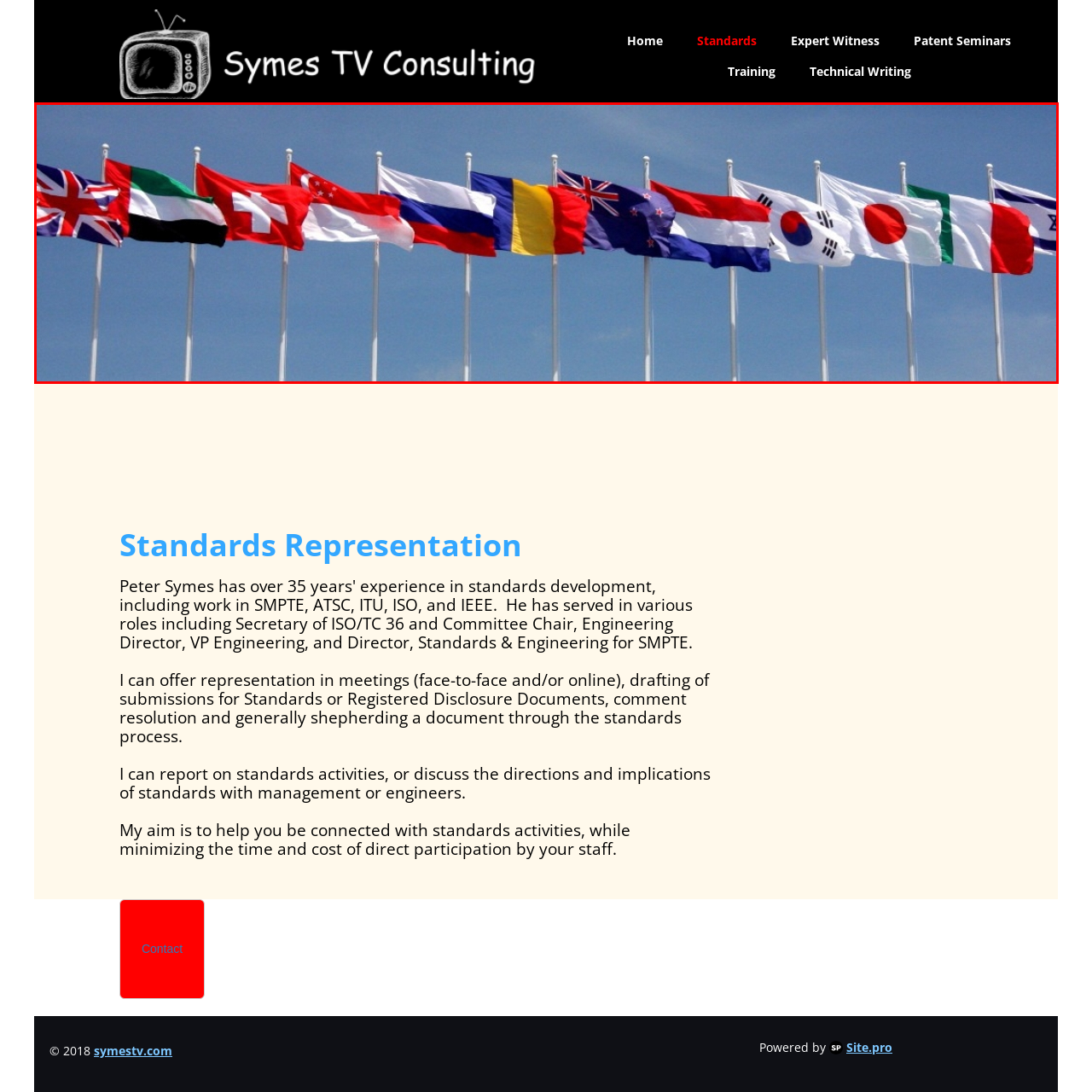Please examine the image highlighted by the red rectangle and provide a comprehensive answer to the following question based on the visual information present:
How many countries are represented by the flags?

The image features flags from at least 12 countries, including the United Kingdom, the United Arab Emirates, Switzerland, Singapore, Russia, Romania, Australia, New Zealand, South Korea, Japan, Italy, and Israel, indicating a diverse and inclusive gathering or event.